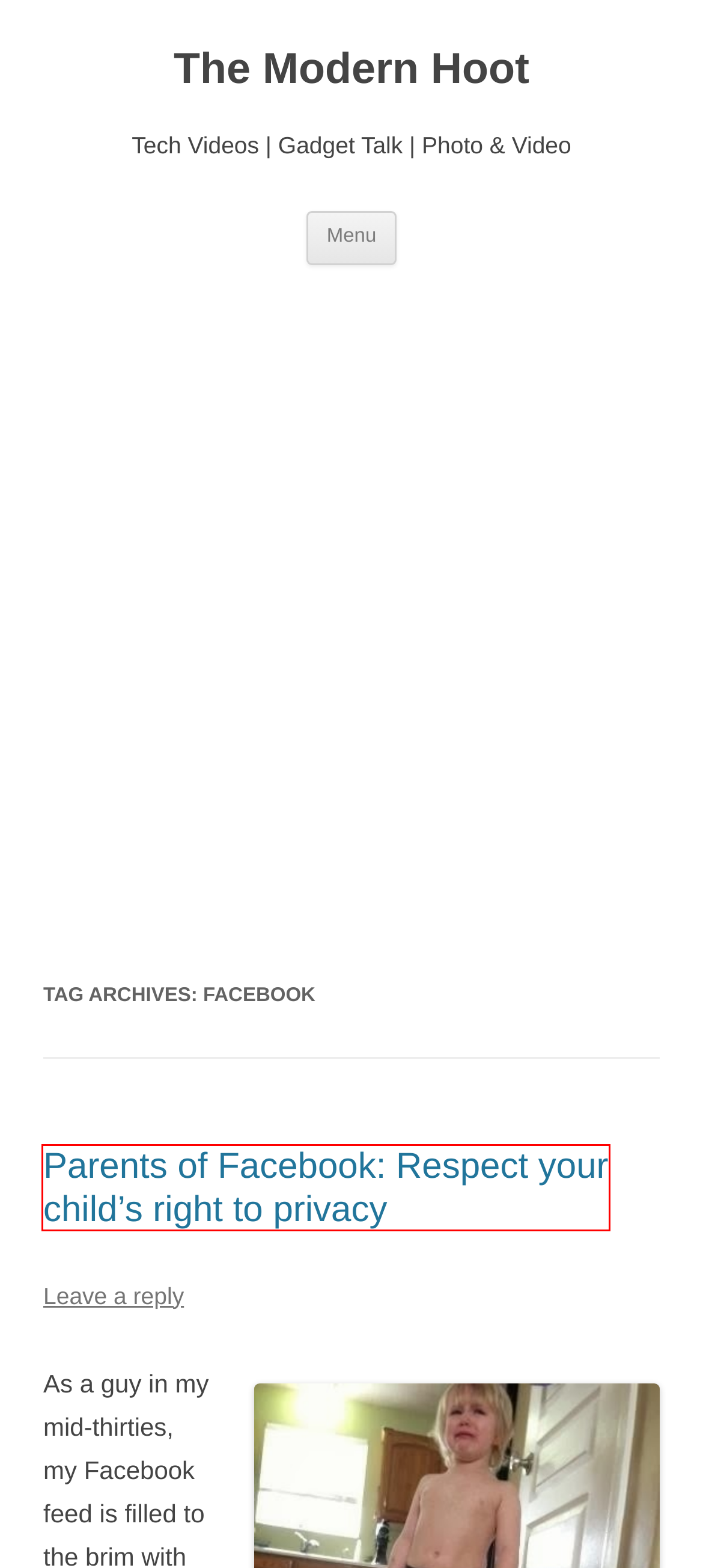You are given a screenshot of a webpage within which there is a red rectangle bounding box. Please choose the best webpage description that matches the new webpage after clicking the selected element in the bounding box. Here are the options:
A. Verizon FiOS | The Modern Hoot
B. The Modern Hoot - Tech, Photo and Gadget Talk
C. Iphone 4 | The Modern Hoot
D. travel | The Modern Hoot
E. live-action | The Modern Hoot
F. Parents of Facebook: Respect your child’s right to privacy | The Modern Hoot
G. Lego Universe | The Modern Hoot
H. Carnival Cruise Scam | The Modern Hoot

F